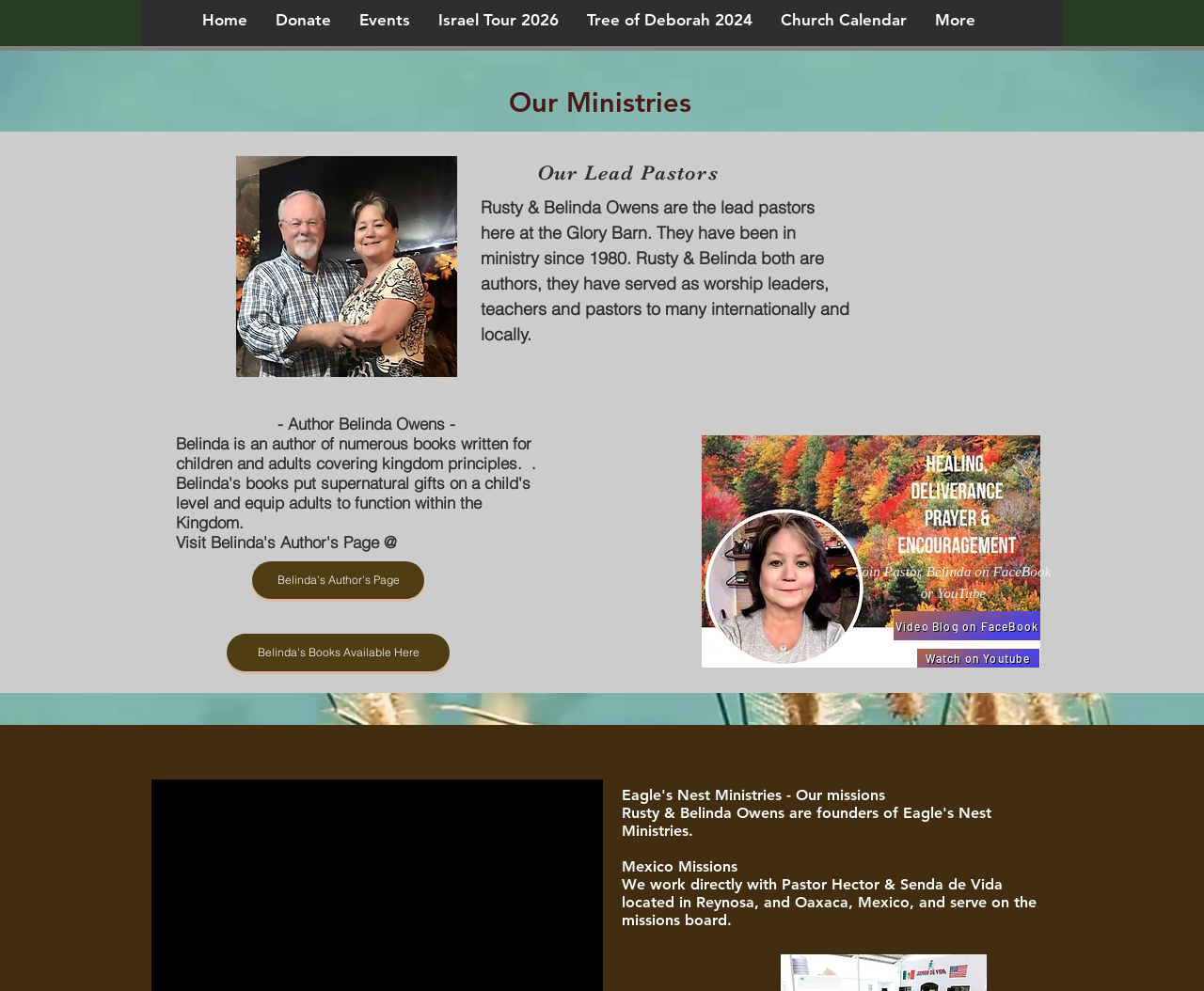Identify the bounding box coordinates of the region that should be clicked to execute the following instruction: "Watch on Youtube".

[0.762, 0.655, 0.863, 0.674]